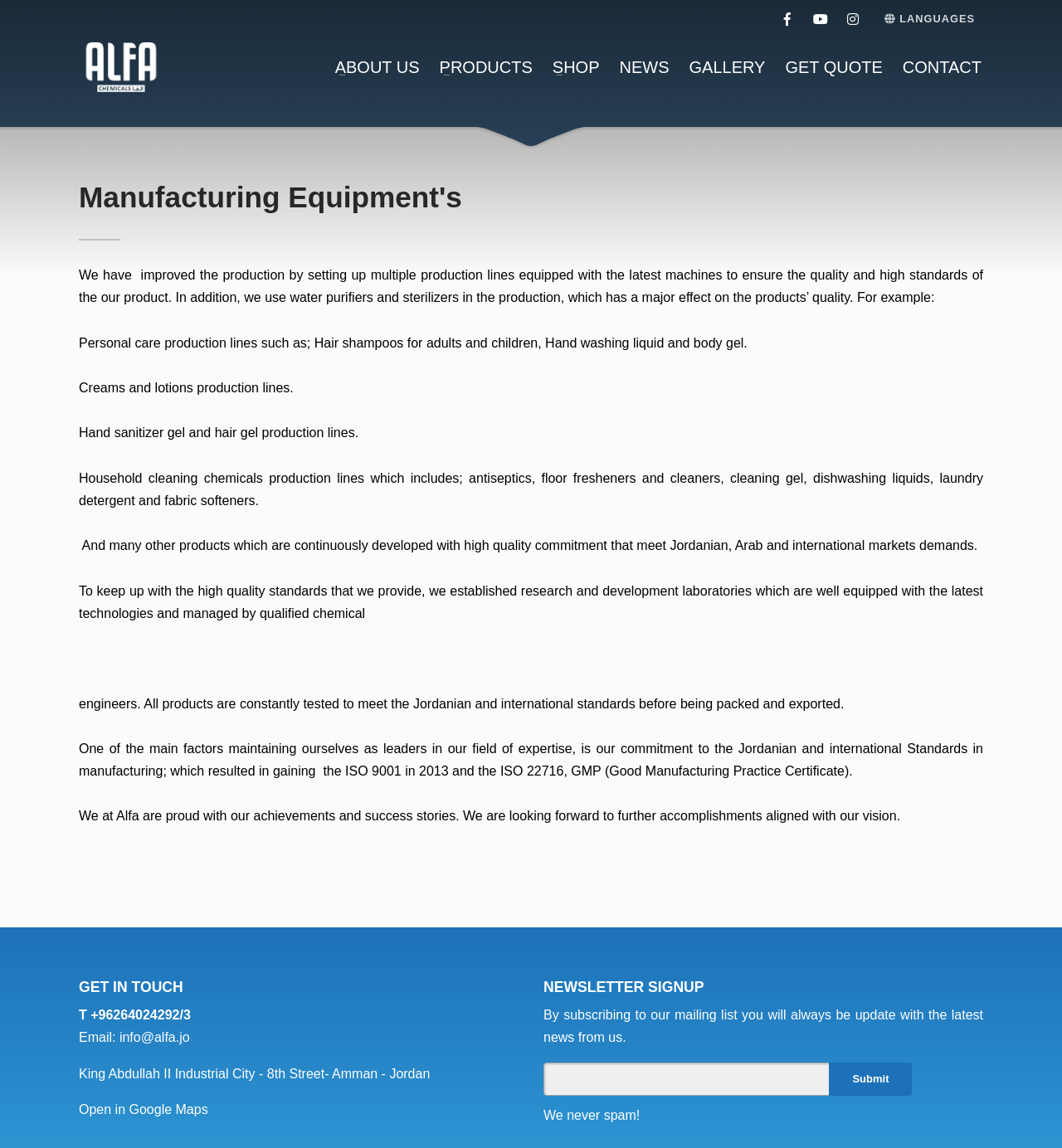Please determine the bounding box coordinates of the element's region to click for the following instruction: "Click the LANGUAGES link".

[0.833, 0.004, 0.918, 0.029]